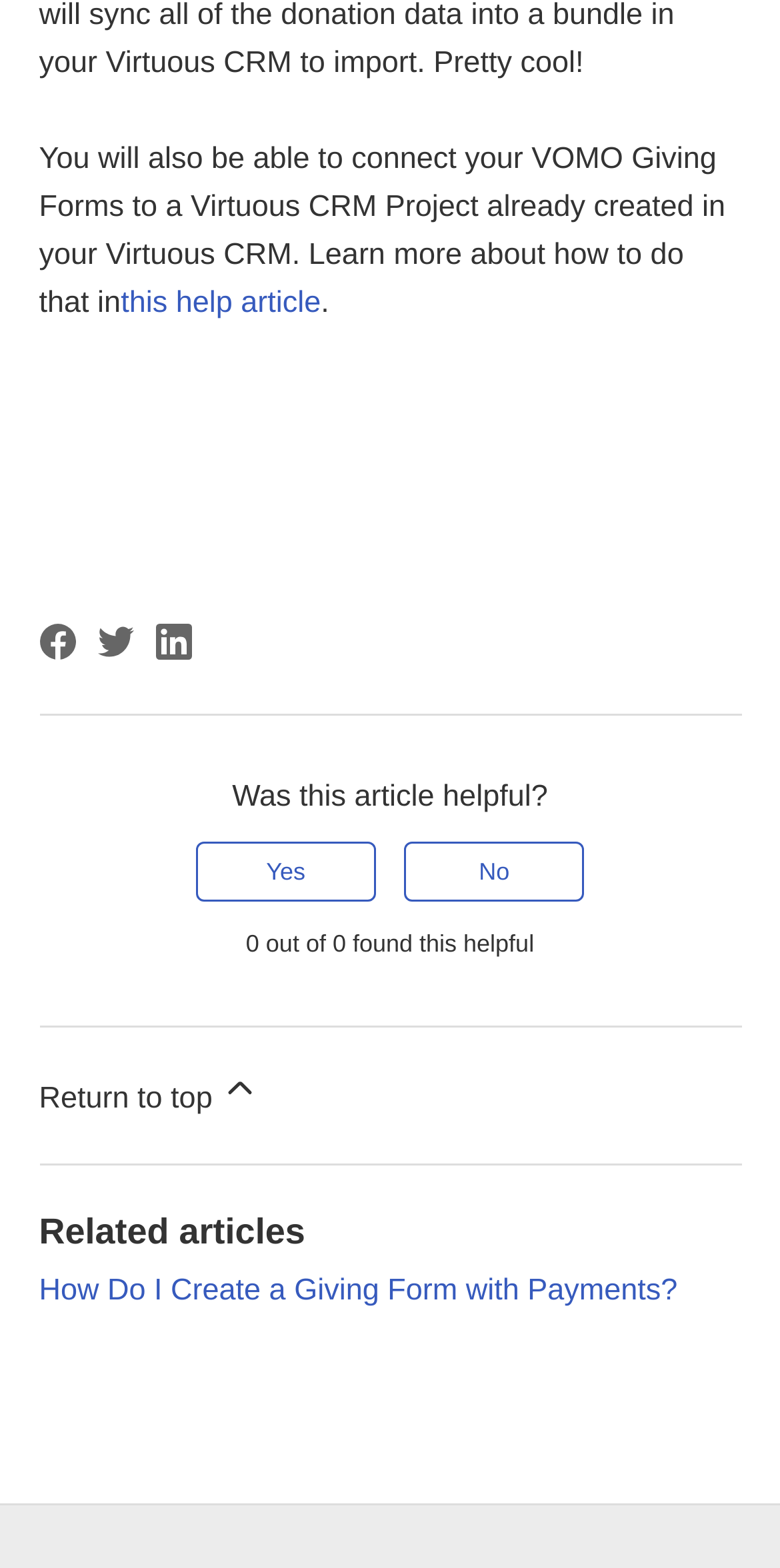Identify the bounding box coordinates for the element that needs to be clicked to fulfill this instruction: "Learn more about connecting VOMO Giving Forms to a Virtuous CRM Project". Provide the coordinates in the format of four float numbers between 0 and 1: [left, top, right, bottom].

[0.155, 0.182, 0.411, 0.204]